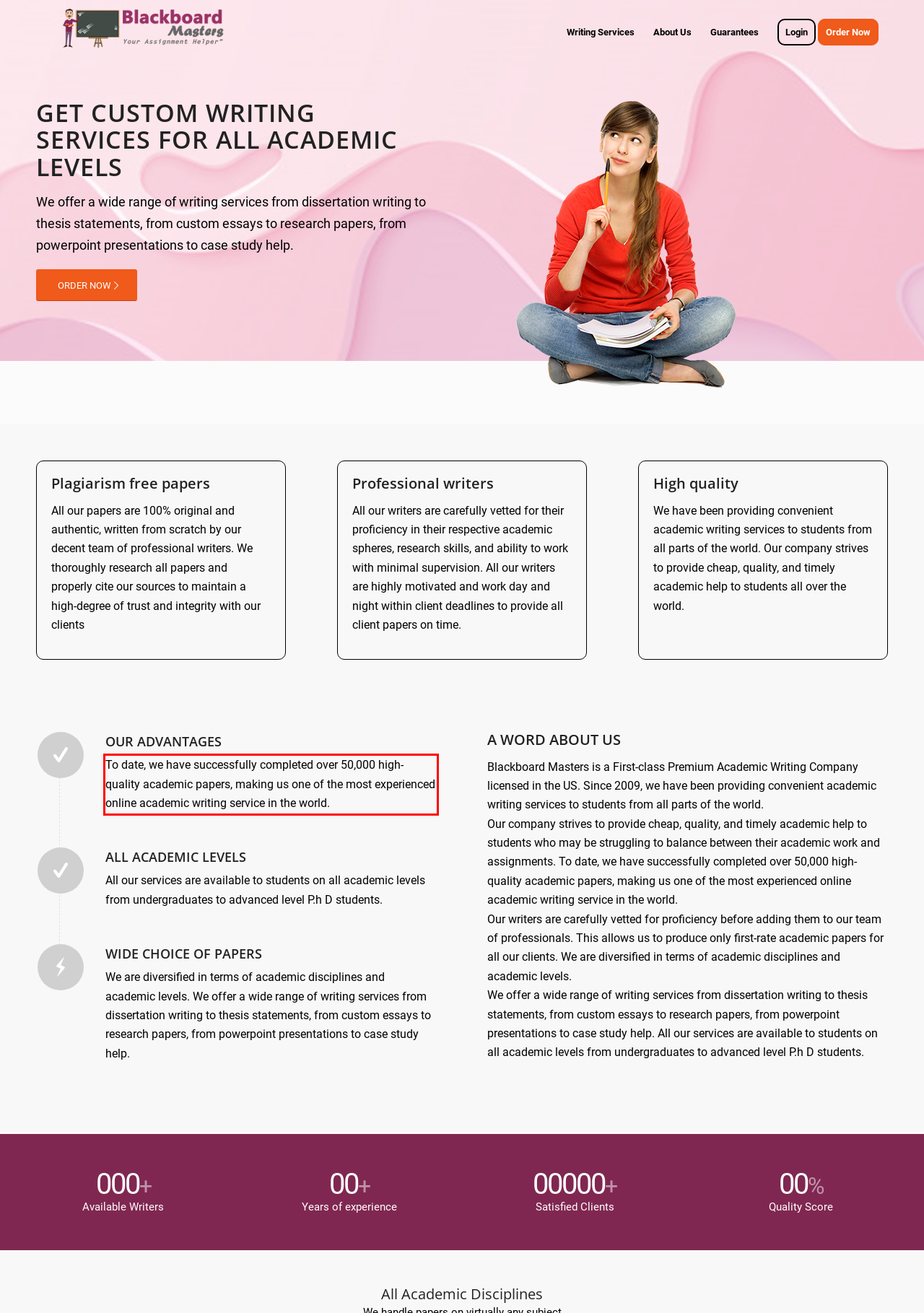Please take the screenshot of the webpage, find the red bounding box, and generate the text content that is within this red bounding box.

To date, we have successfully completed over 50,000 high-quality academic papers, making us one of the most experienced online academic writing service in the world.